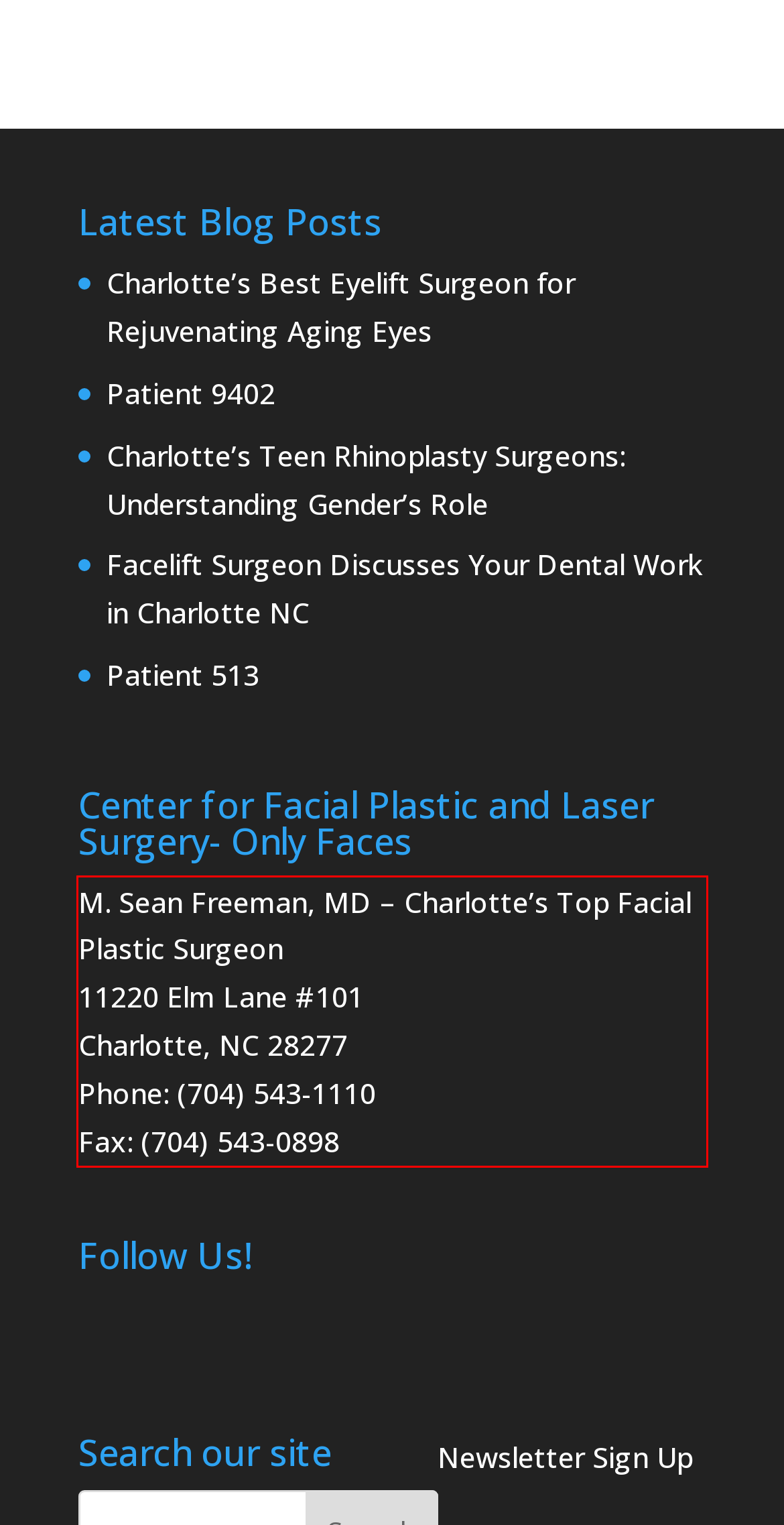Analyze the screenshot of a webpage where a red rectangle is bounding a UI element. Extract and generate the text content within this red bounding box.

M. Sean Freeman, MD – Charlotte’s Top Facial Plastic Surgeon 11220 Elm Lane #101 Charlotte, NC 28277 Phone: (704) 543-1110 Fax: (704) 543-0898